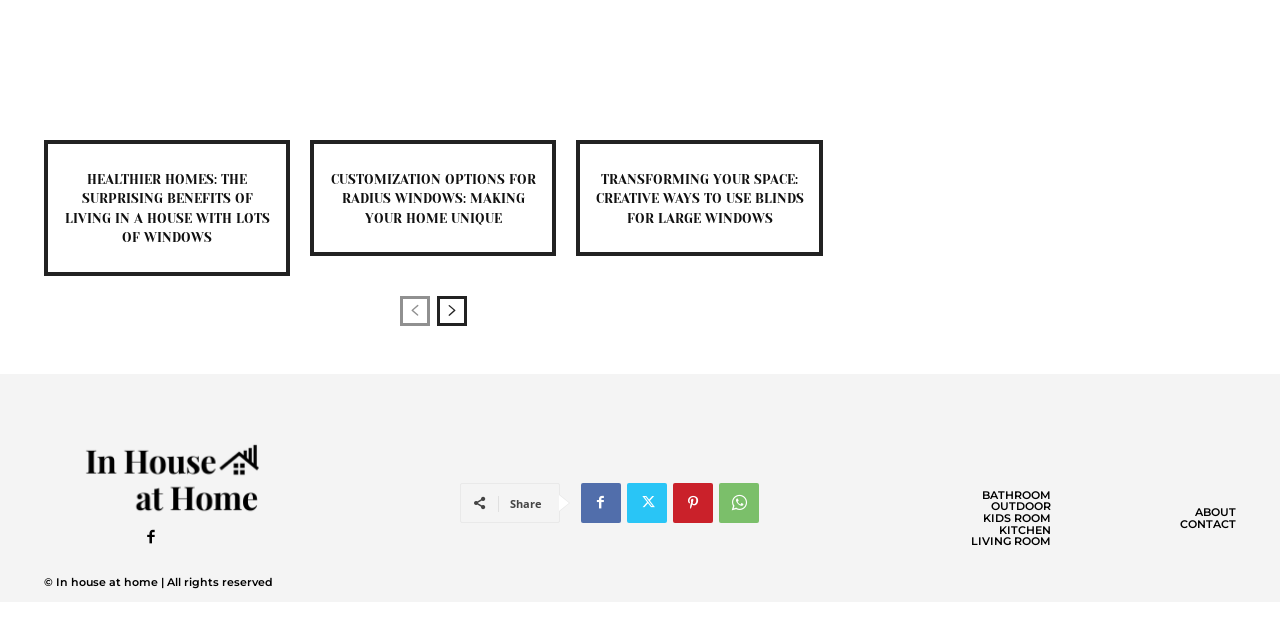How many social media links are there?
Provide a comprehensive and detailed answer to the question.

I counted the social media links, which are represented by icons, and found four of them, including '', '', '', and ''.